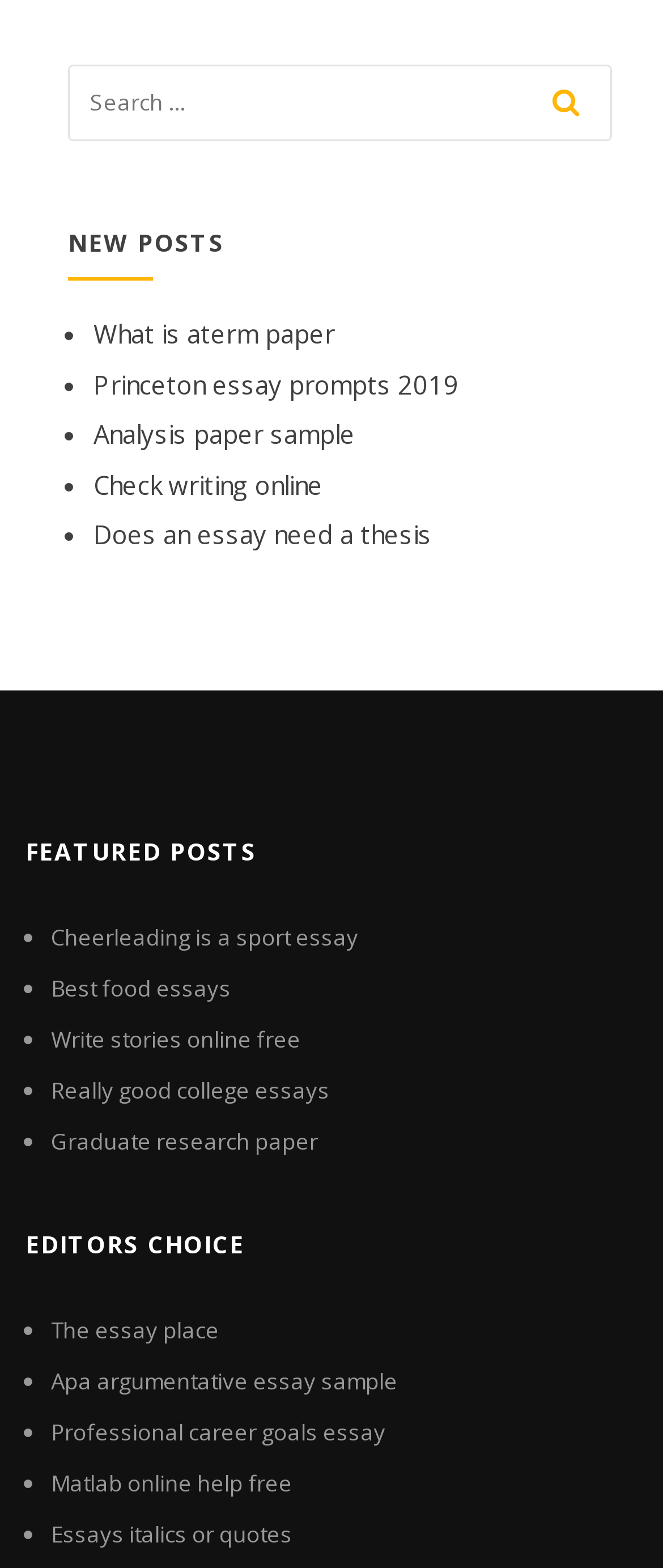Determine the bounding box coordinates of the region that needs to be clicked to achieve the task: "search for a term".

[0.103, 0.041, 0.923, 0.09]